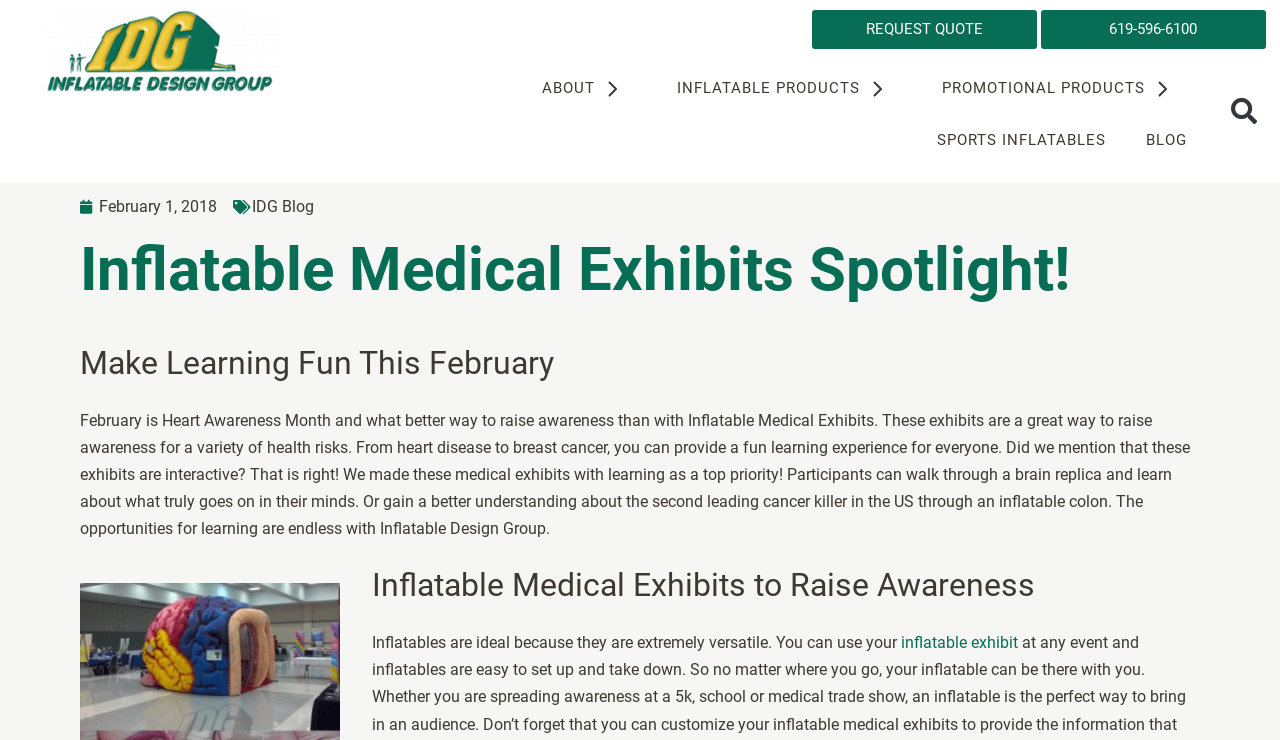Identify and provide the bounding box coordinates of the UI element described: "619-596-6100". The coordinates should be formatted as [left, top, right, bottom], with each number being a float between 0 and 1.

[0.813, 0.014, 0.989, 0.066]